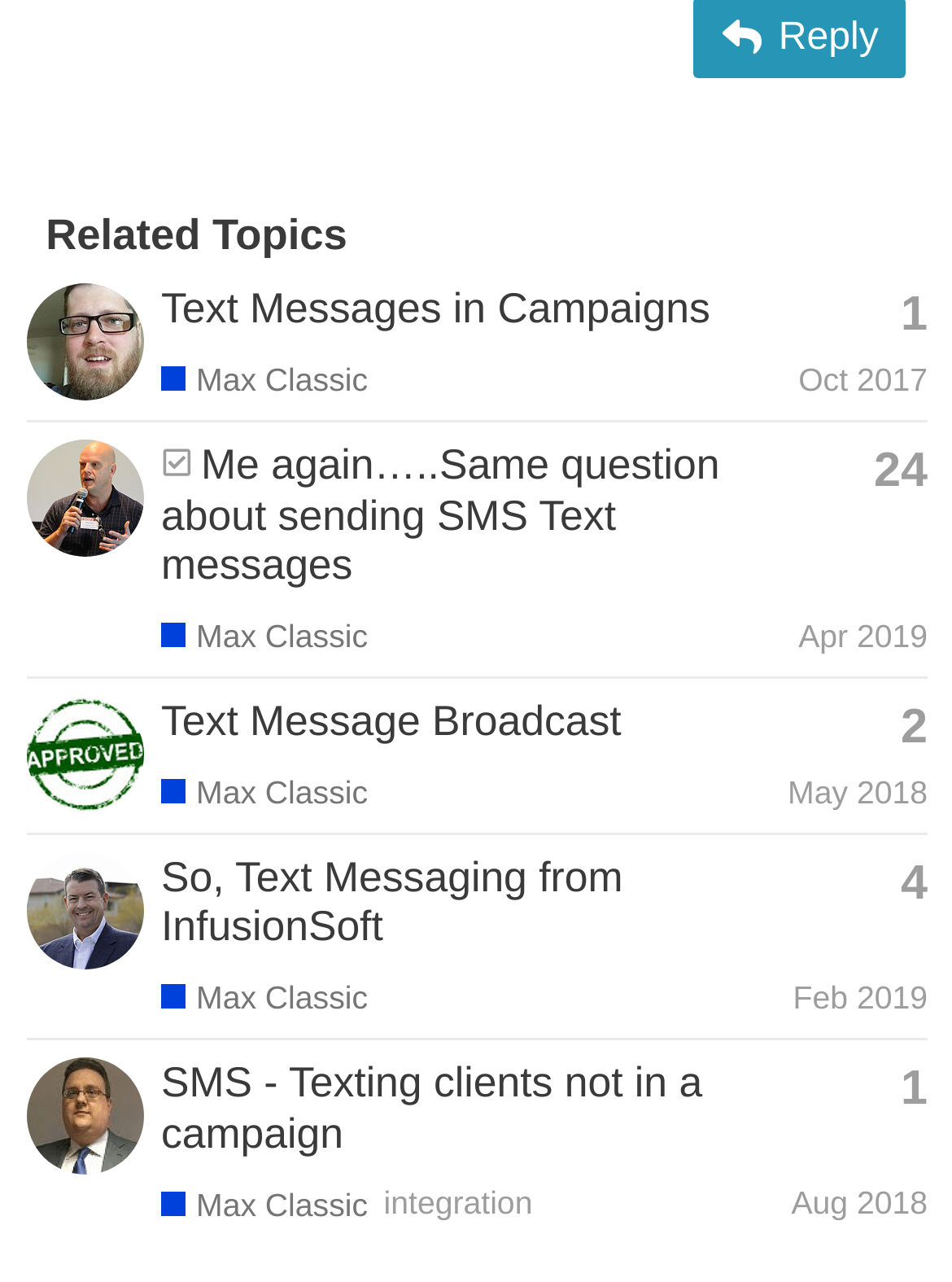Find the bounding box coordinates of the area to click in order to follow the instruction: "View topic 'Me again…..Same question about sending SMS Text messages'".

[0.027, 0.328, 0.974, 0.529]